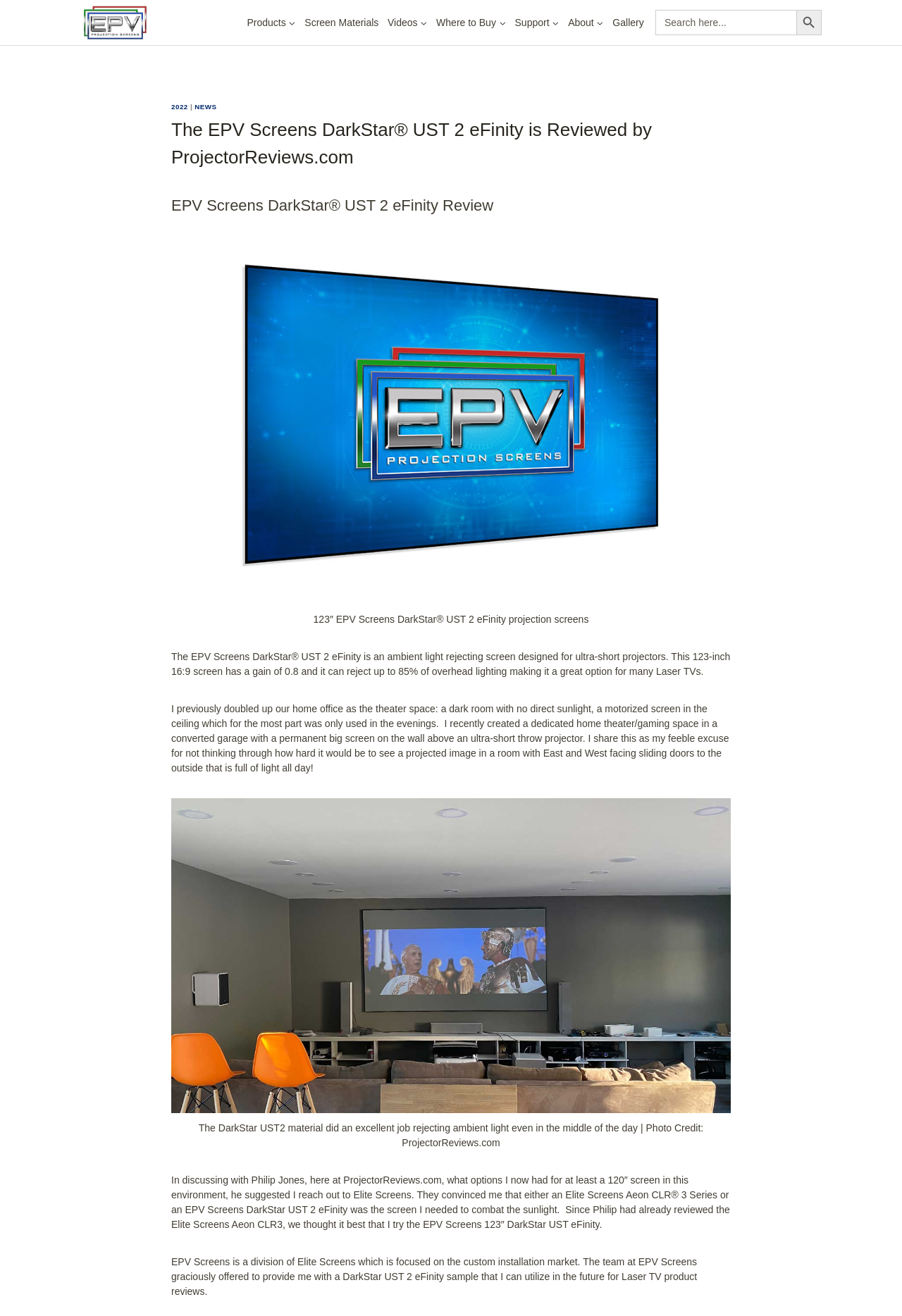Based on what you see in the screenshot, provide a thorough answer to this question: What is the logo of the website?

The logo of the website is located at the top left corner of the webpage, and it is an image with a bounding box coordinate of [0.089, 0.002, 0.167, 0.032]. The logo is a link that can be clicked to navigate to the homepage of the website.